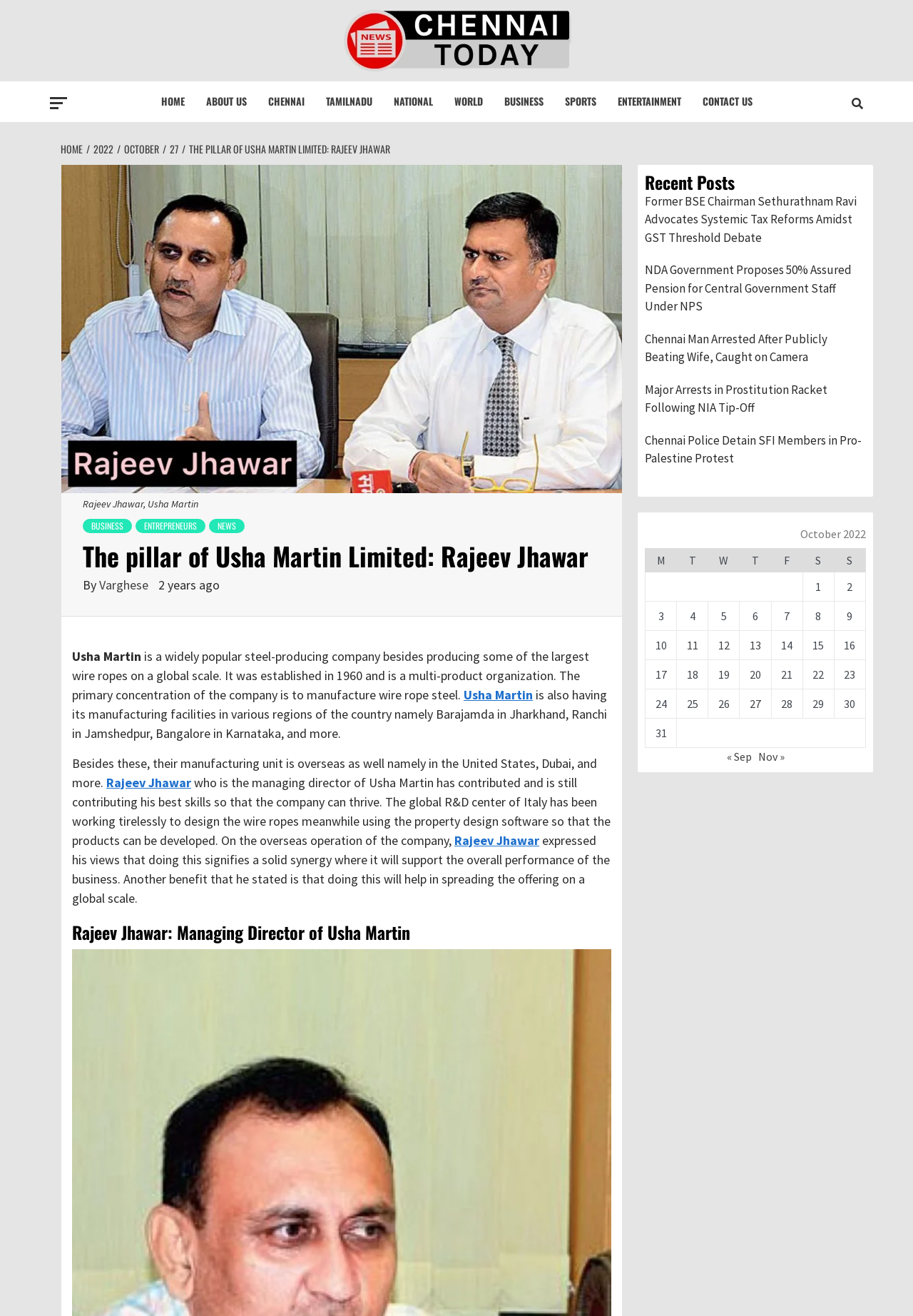Describe all the visual and textual components of the webpage comprehensively.

This webpage is about Usha Martin, a widely popular steel-producing company, and its managing director, Rajeev Jhawar. At the top, there is a navigation bar with links to "HOME", "ABOUT US", "CHENNAI", "TAMILNADU", "NATIONAL", "WORLD", "BUSINESS", "SPORTS", "ENTERTAINMENT", and "CONTACT US". Below the navigation bar, there is a breadcrumbs section showing the current page's path.

The main content of the page is divided into two sections. On the left, there is an image of Rajeev Jhawar, accompanied by a heading "The pillar of Usha Martin Limited: Rajeev Jhawar" and a brief description of Usha Martin's history and products. Below this, there are several paragraphs of text discussing Rajeev Jhawar's contributions to the company and its global operations.

On the right, there is a section titled "Recent Posts" with links to several news articles, including "Former BSE Chairman Sethurathnam Ravi Advocates Systemic Tax Reforms Amidst GST Threshold Debate" and "Chennai Man Arrested After Publicly Beating Wife, Caught on Camera". Below this, there is a calendar table for October 2022, with links to posts published on specific dates.

At the very top of the page, there is a link to "Chennai Today" with an image, and a static text "LOCAL NEWS CHANNEL OF CHENNAI" next to it.